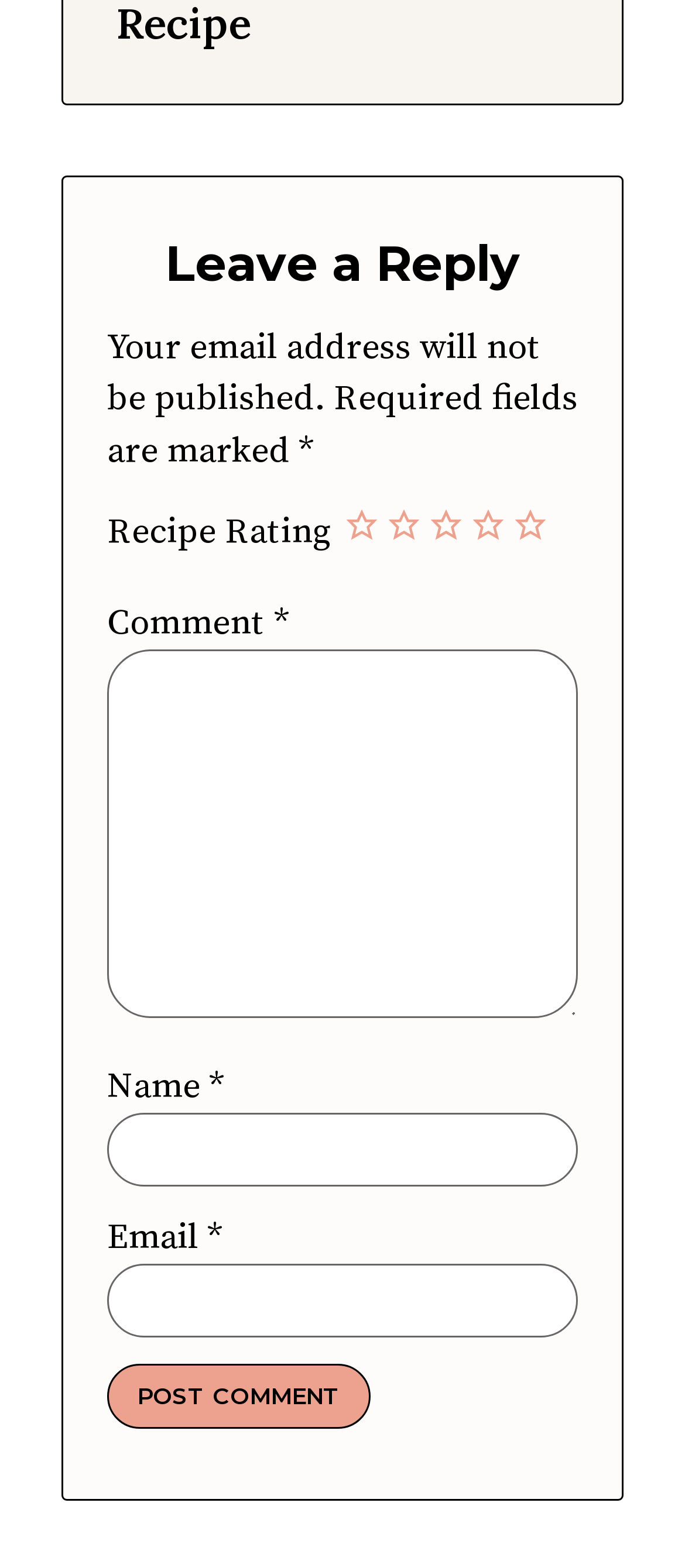Identify the bounding box coordinates of the part that should be clicked to carry out this instruction: "Enter your email".

[0.156, 0.806, 0.844, 0.853]